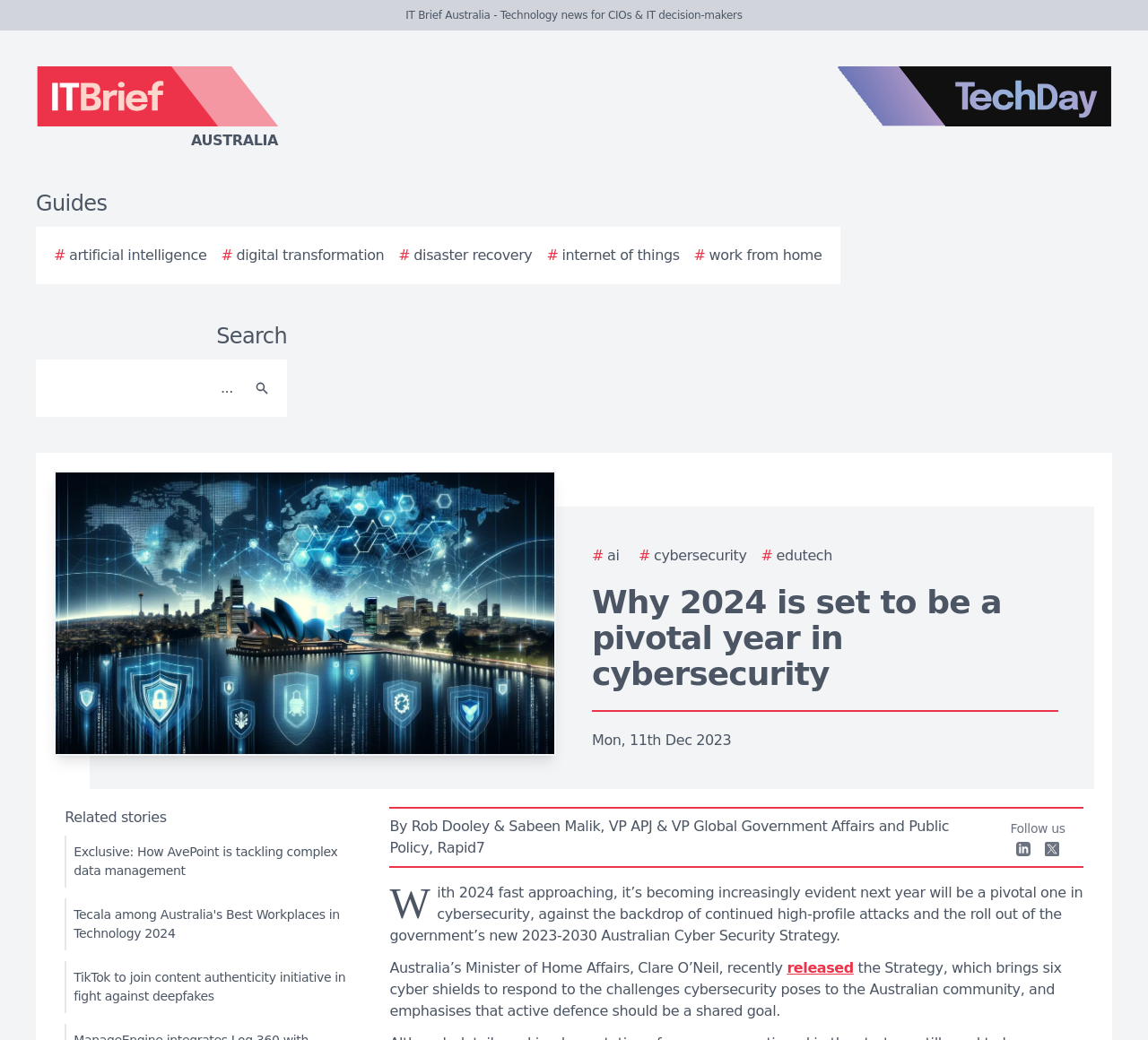Consider the image and give a detailed and elaborate answer to the question: 
What is the topic of the article?

I determined the answer by looking at the title of the article, 'Why 2024 is set to be a pivotal year in cybersecurity', which suggests that the topic of the article is cybersecurity.